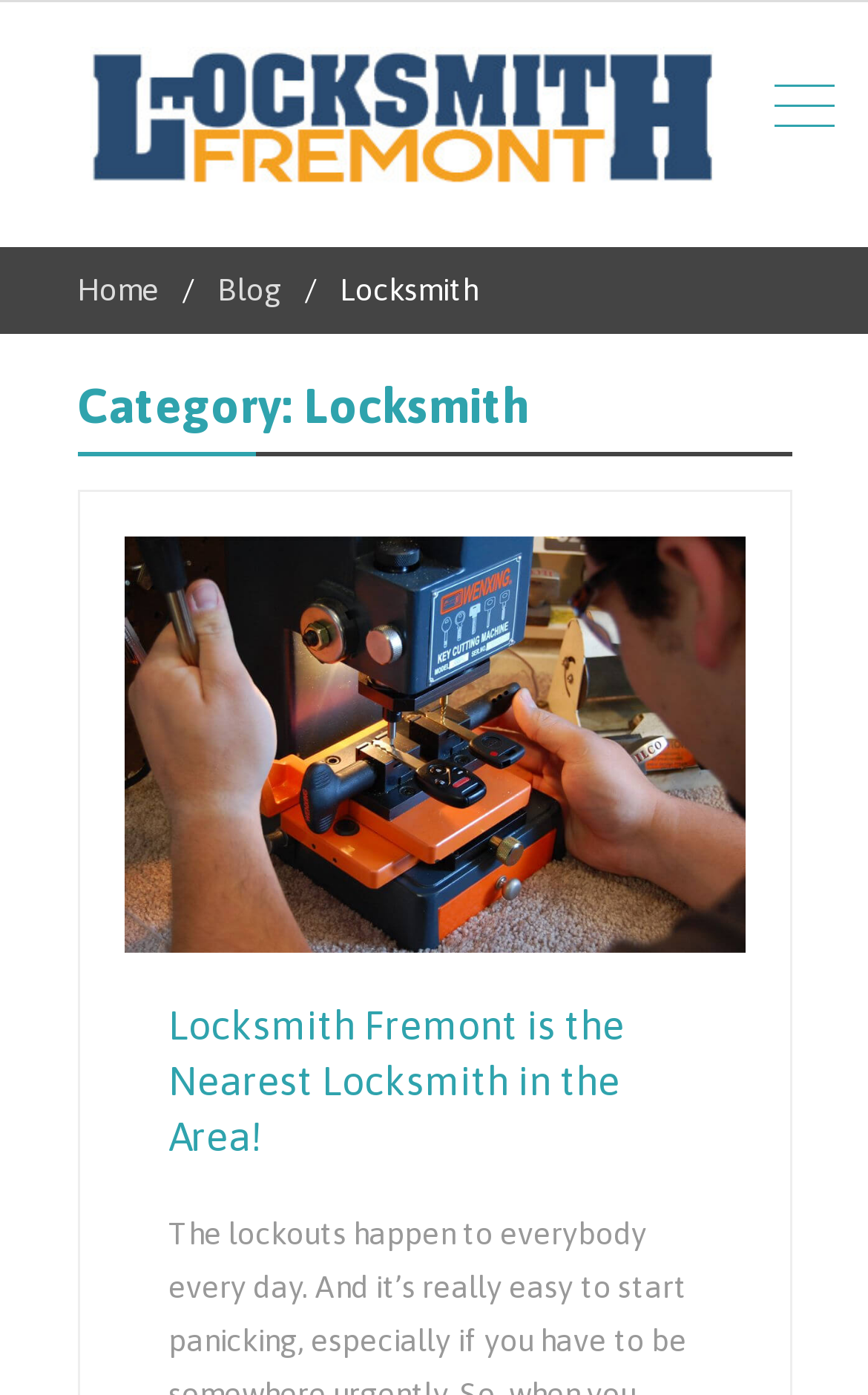Give a short answer using one word or phrase for the question:
How many images are on the page?

2